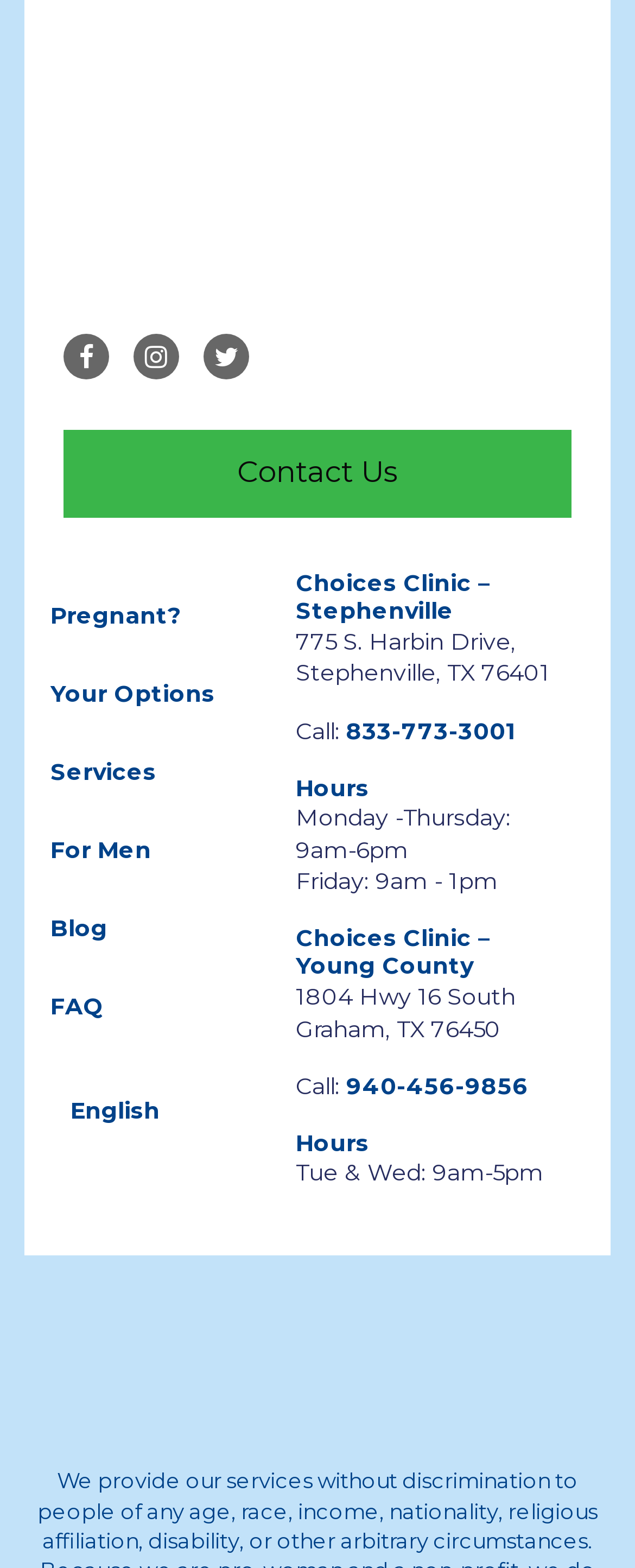Provide the bounding box coordinates of the HTML element described by the text: "aria-label="facebook"".

[0.1, 0.184, 0.172, 0.213]